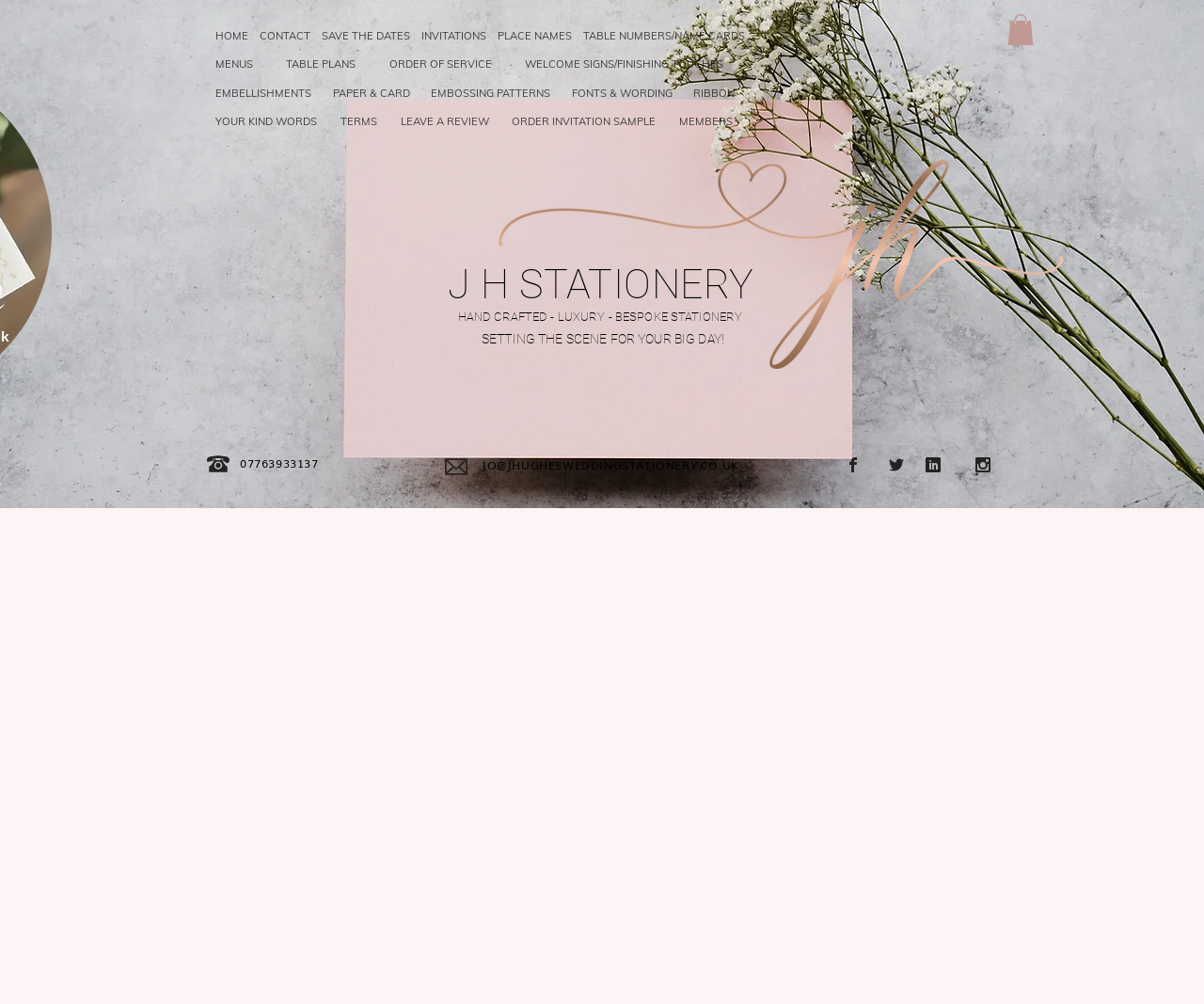Please give a one-word or short phrase response to the following question: 
What type of products does the company offer?

Wedding stationery